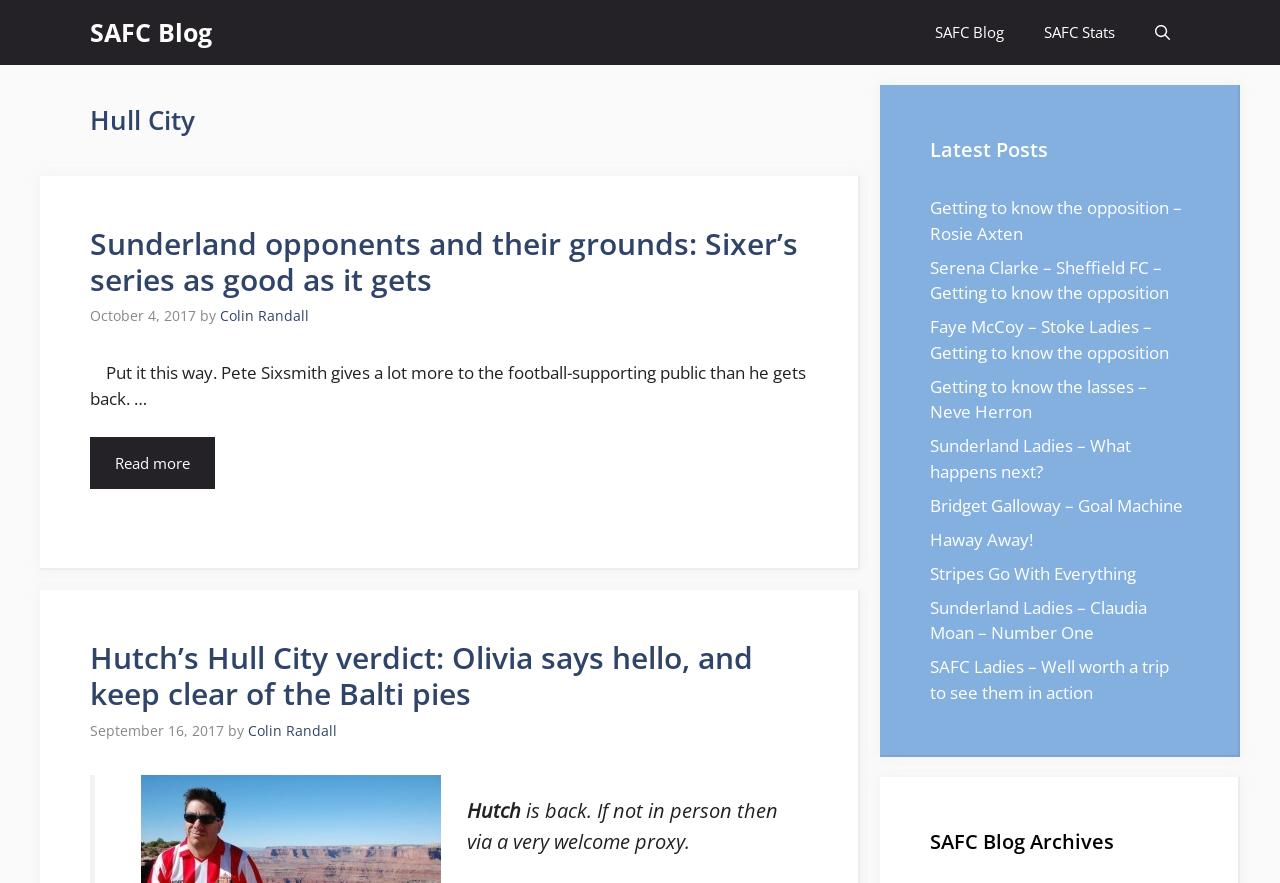Provide the bounding box coordinates of the HTML element described by the text: "Haway Away!".

[0.727, 0.597, 0.807, 0.623]